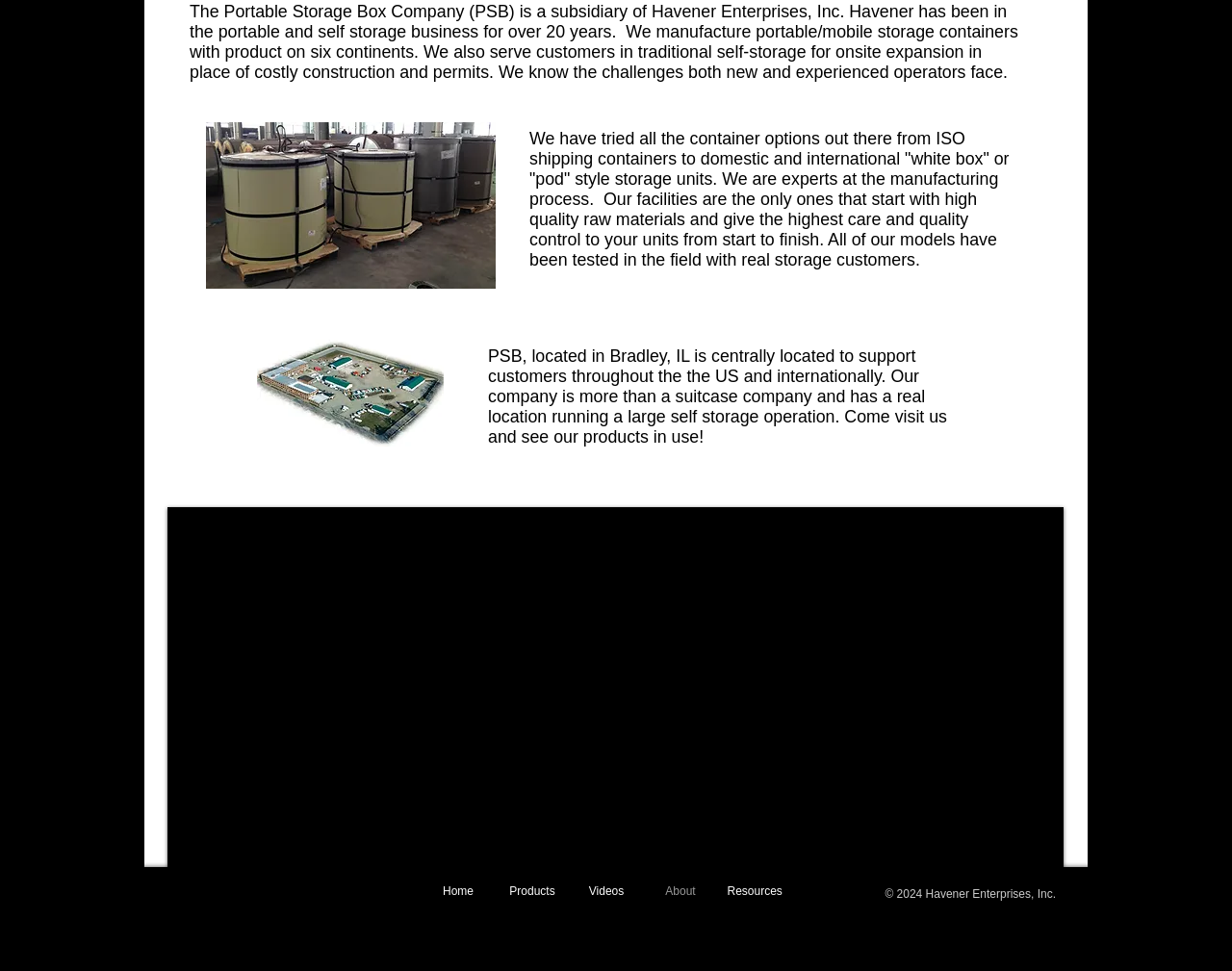Bounding box coordinates are specified in the format (top-left x, top-left y, bottom-right x, bottom-right y). All values are floating point numbers bounded between 0 and 1. Please provide the bounding box coordinate of the region this sentence describes: About

[0.522, 0.903, 0.582, 0.931]